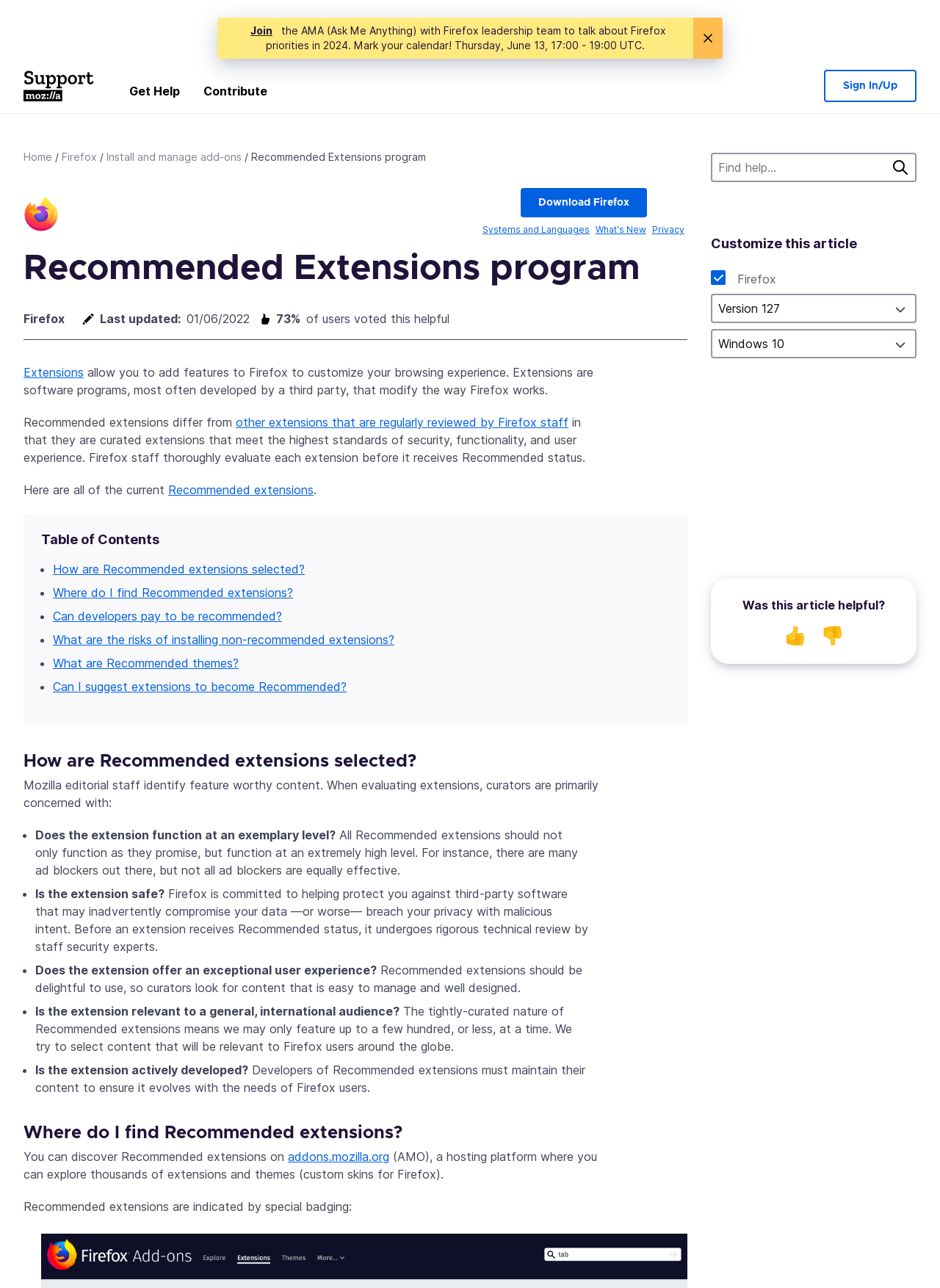Determine the bounding box coordinates of the clickable region to carry out the instruction: "Click the 'Recommended extensions' link".

[0.179, 0.375, 0.334, 0.386]